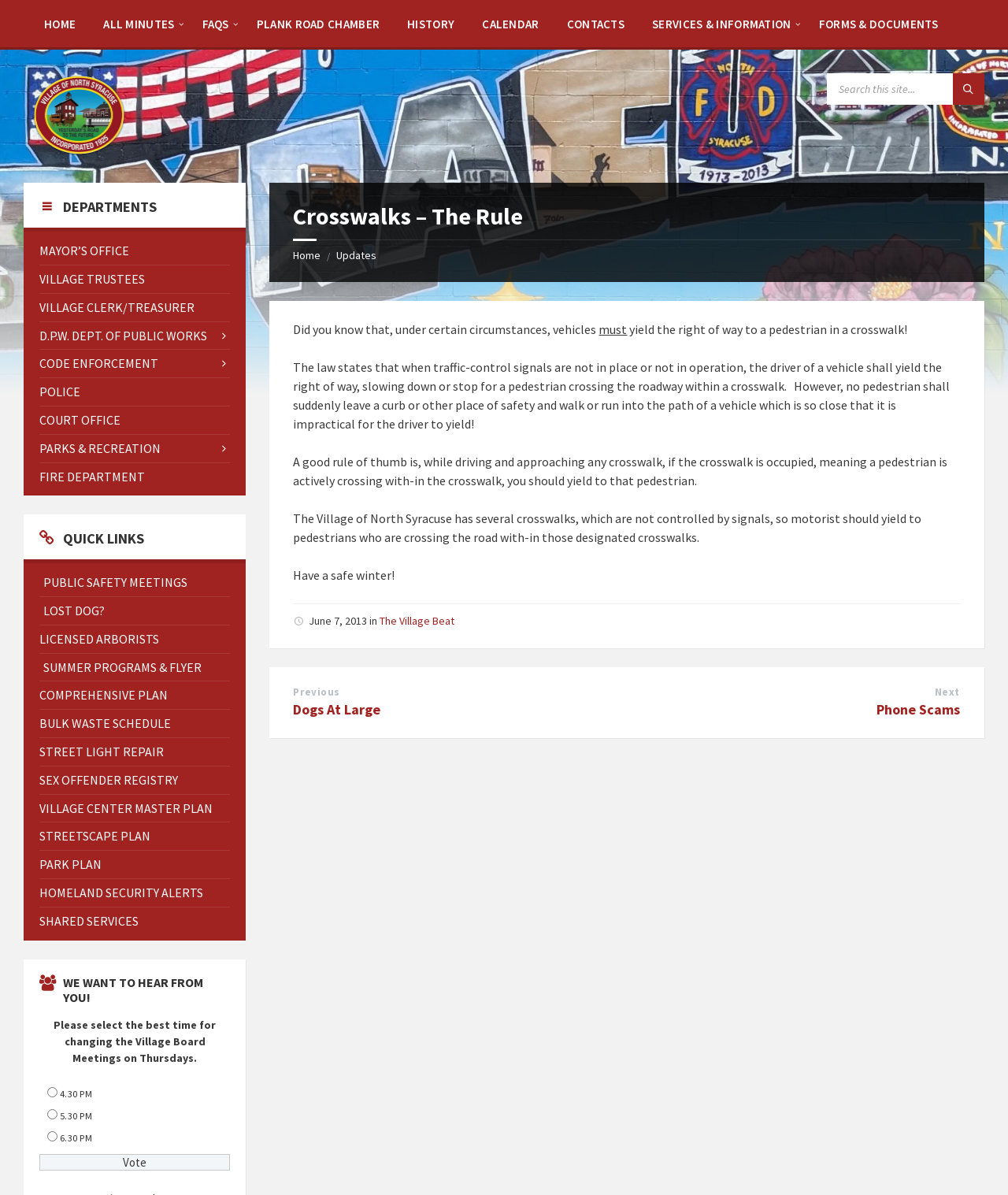Answer the question using only one word or a concise phrase: What should a driver do when approaching a crosswalk?

Yield to pedestrians